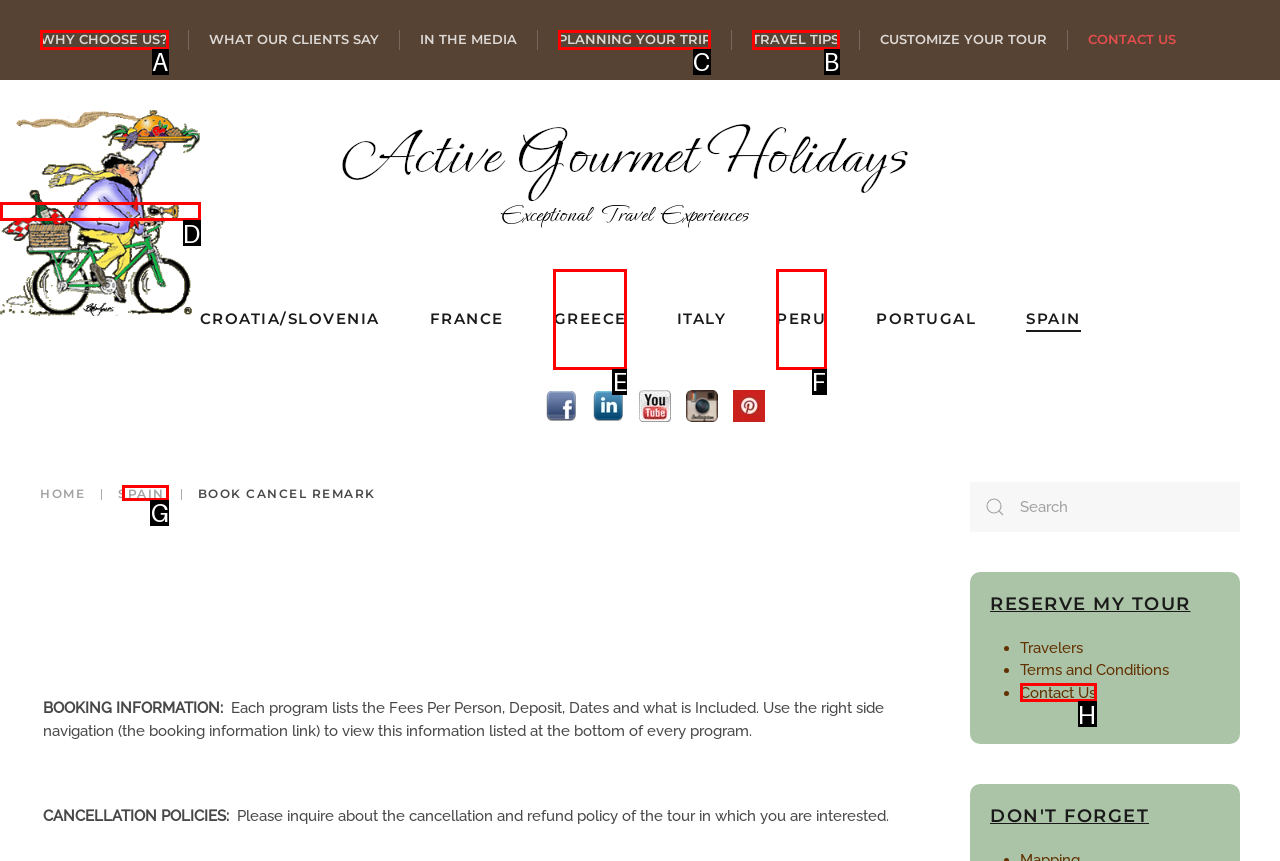To complete the task: Plan your trip, which option should I click? Answer with the appropriate letter from the provided choices.

C